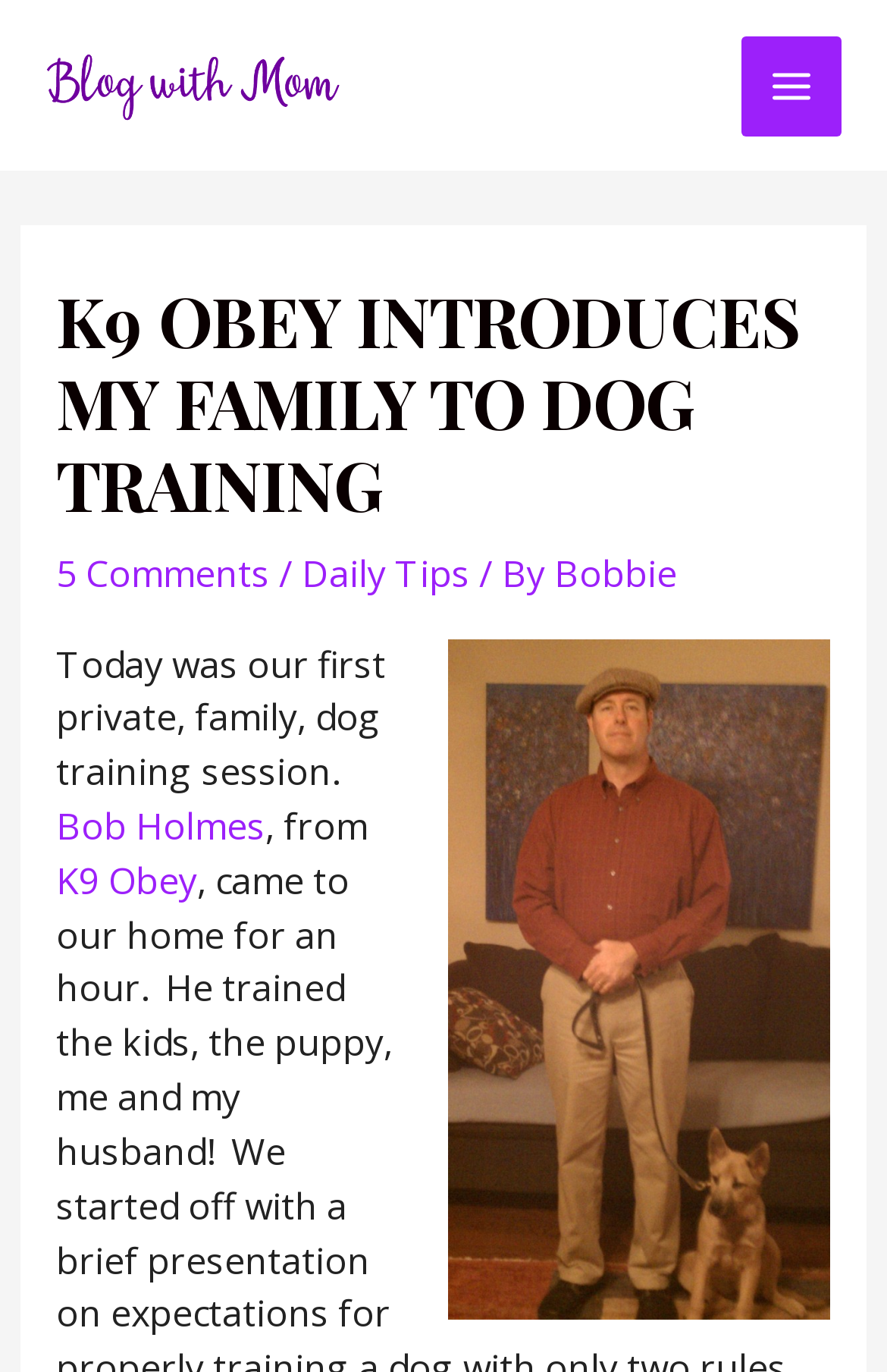Identify the bounding box coordinates for the UI element that matches this description: "5 Comments".

[0.063, 0.4, 0.304, 0.437]